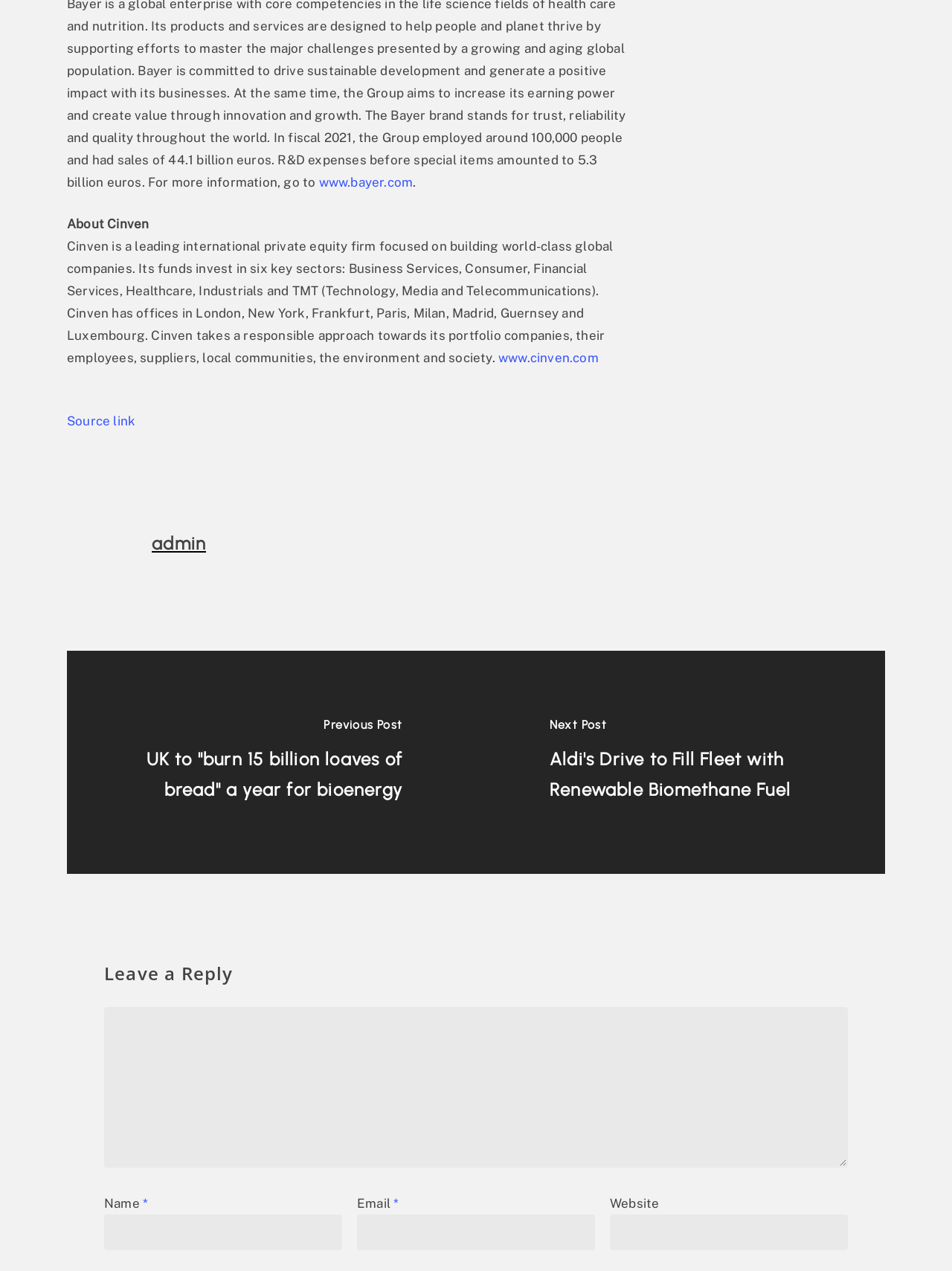How many sectors does Cinven invest in?
Give a one-word or short phrase answer based on the image.

Six